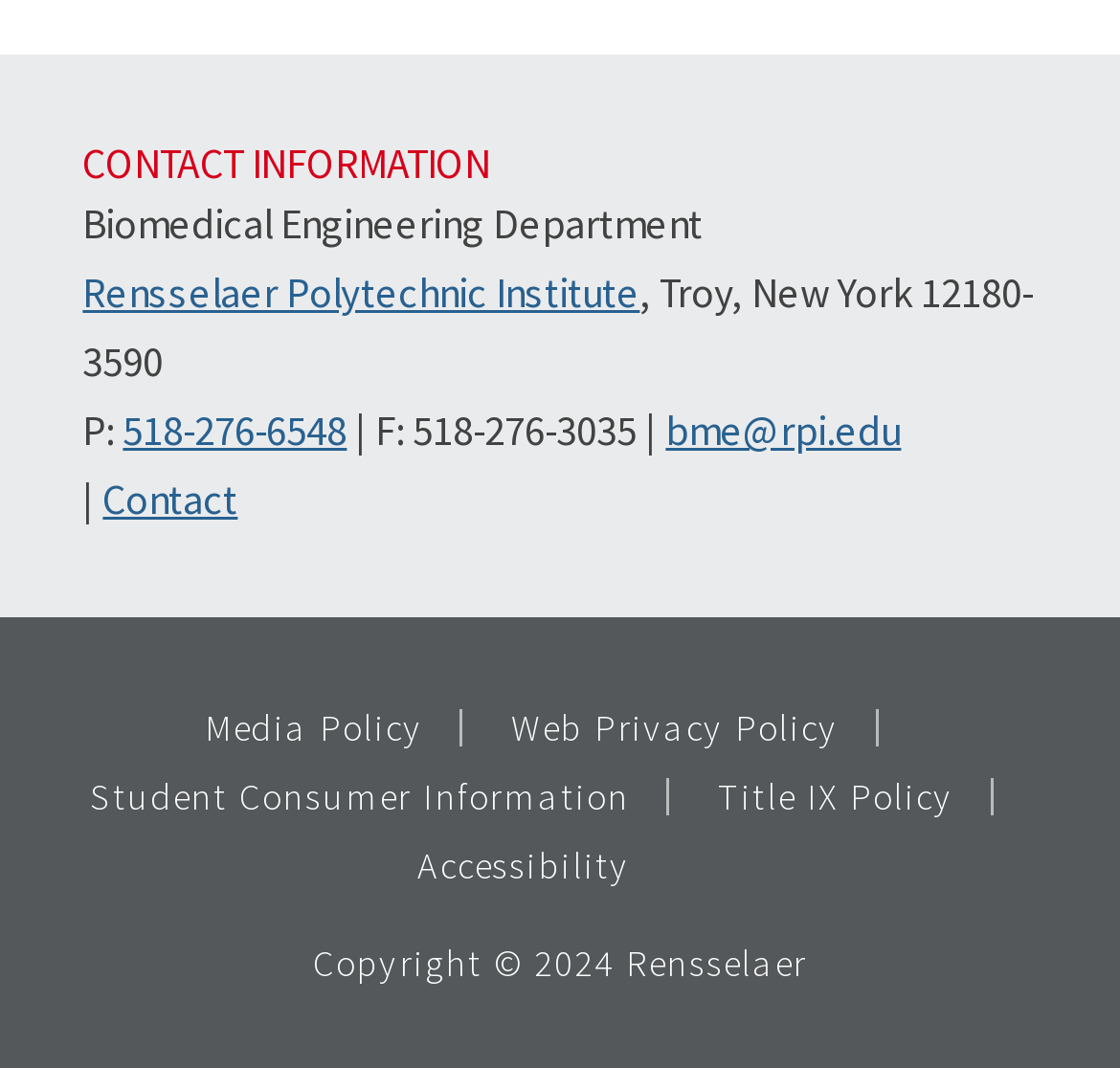What is the fax number of the Biomedical Engineering Department?
With the help of the image, please provide a detailed response to the question.

The fax number is listed in the contact information section, next to the phone number and email address.